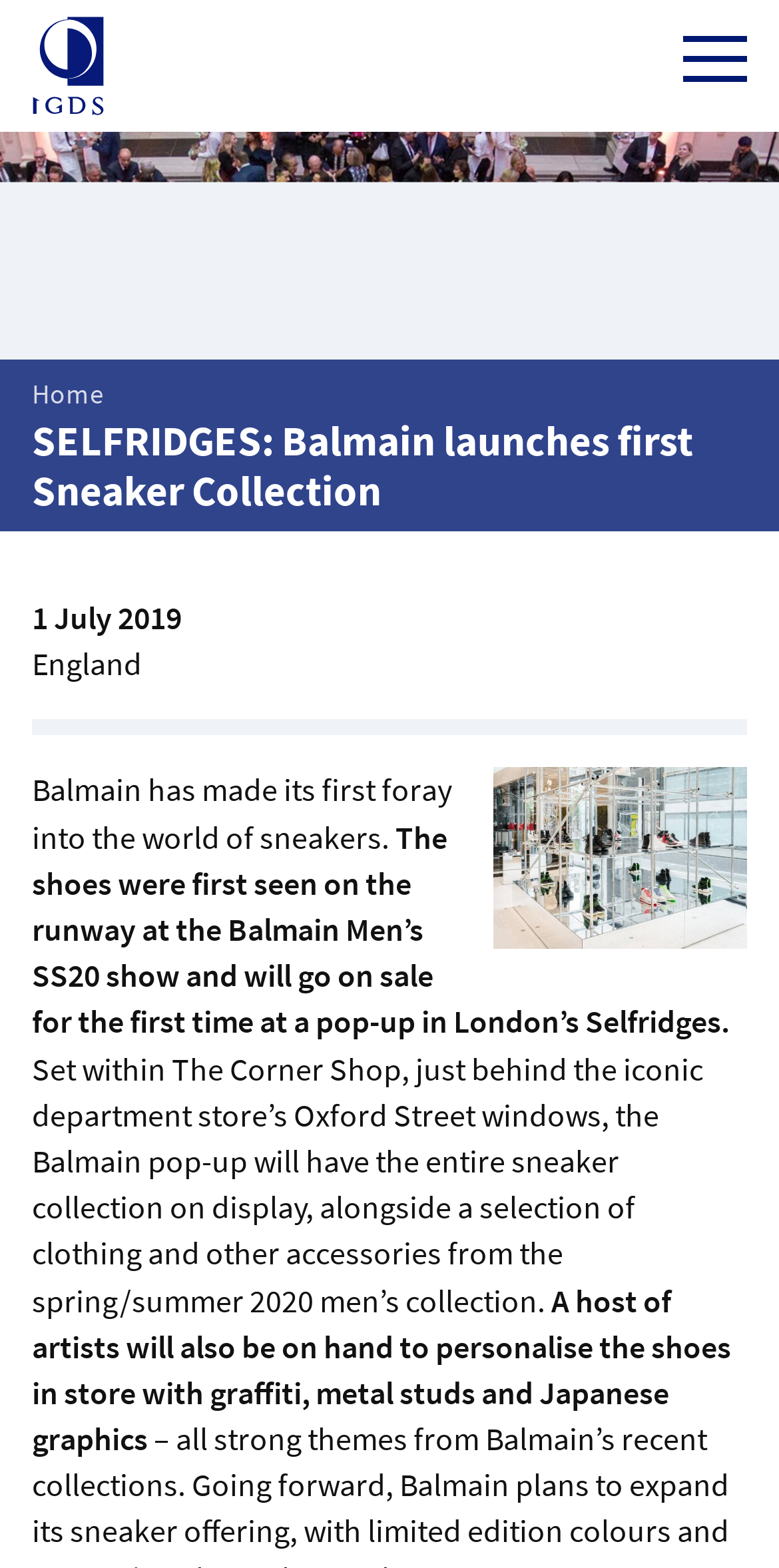Determine the bounding box coordinates for the region that must be clicked to execute the following instruction: "Go to Home page".

[0.0, 0.25, 1.0, 0.32]